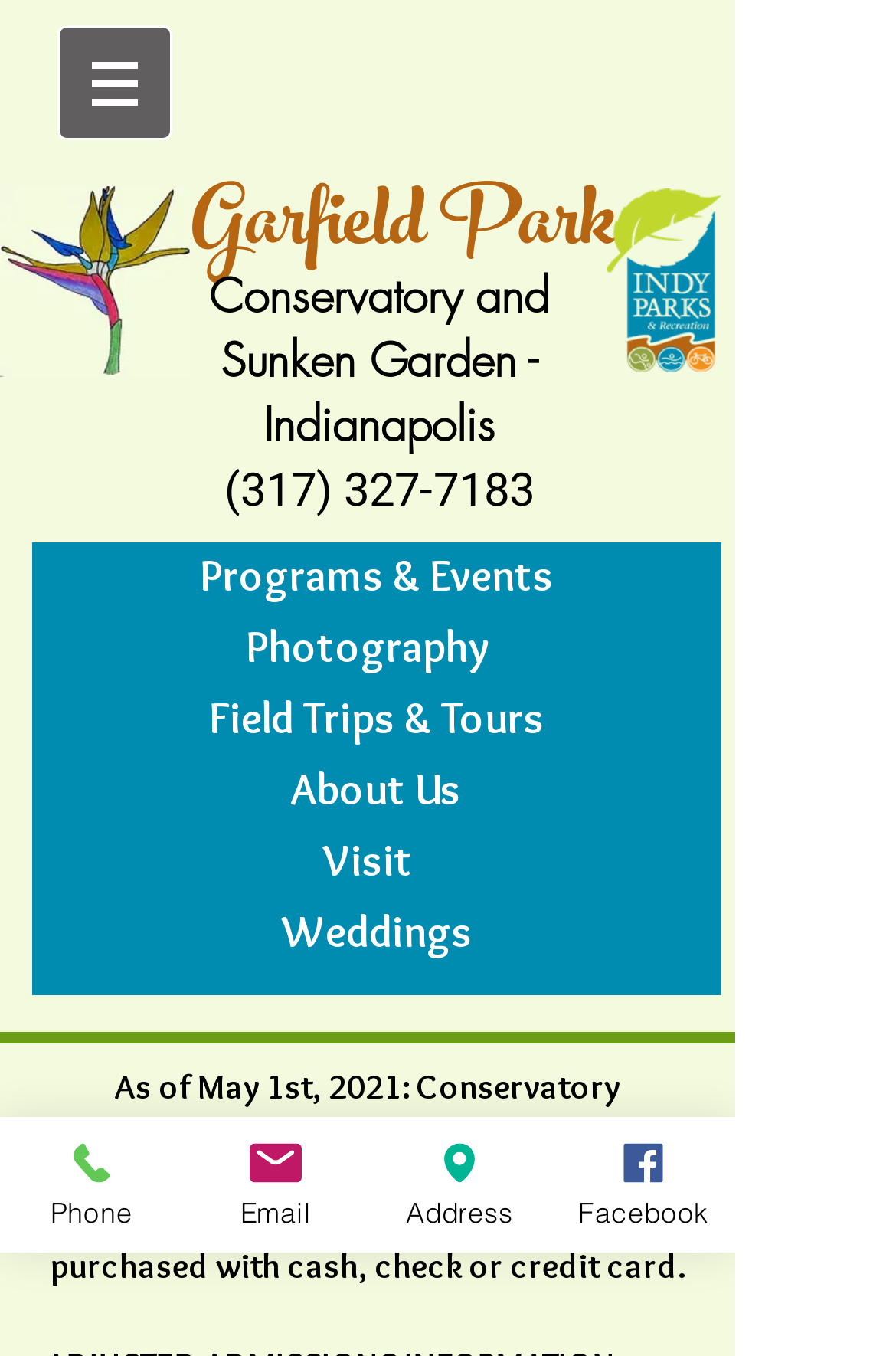What is the link 'Visit' used for? Based on the screenshot, please respond with a single word or phrase.

To visit the Conservatory